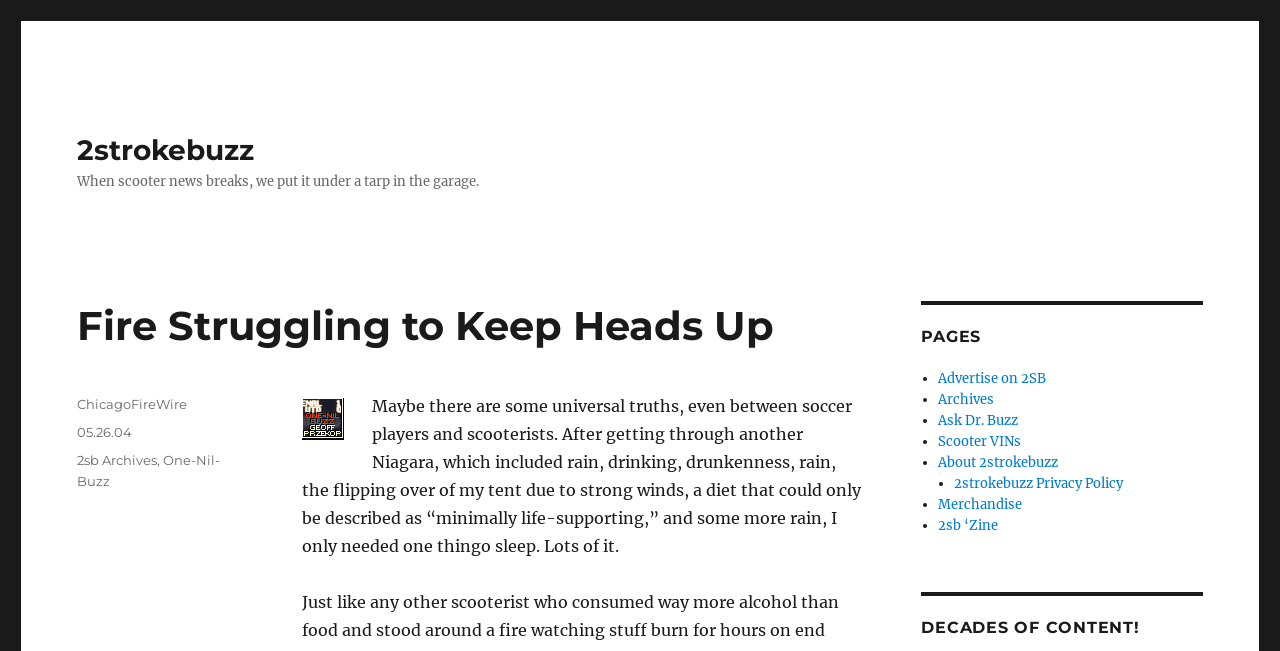Answer the question below in one word or phrase:
What is the image file name in the post?

onenil.gif